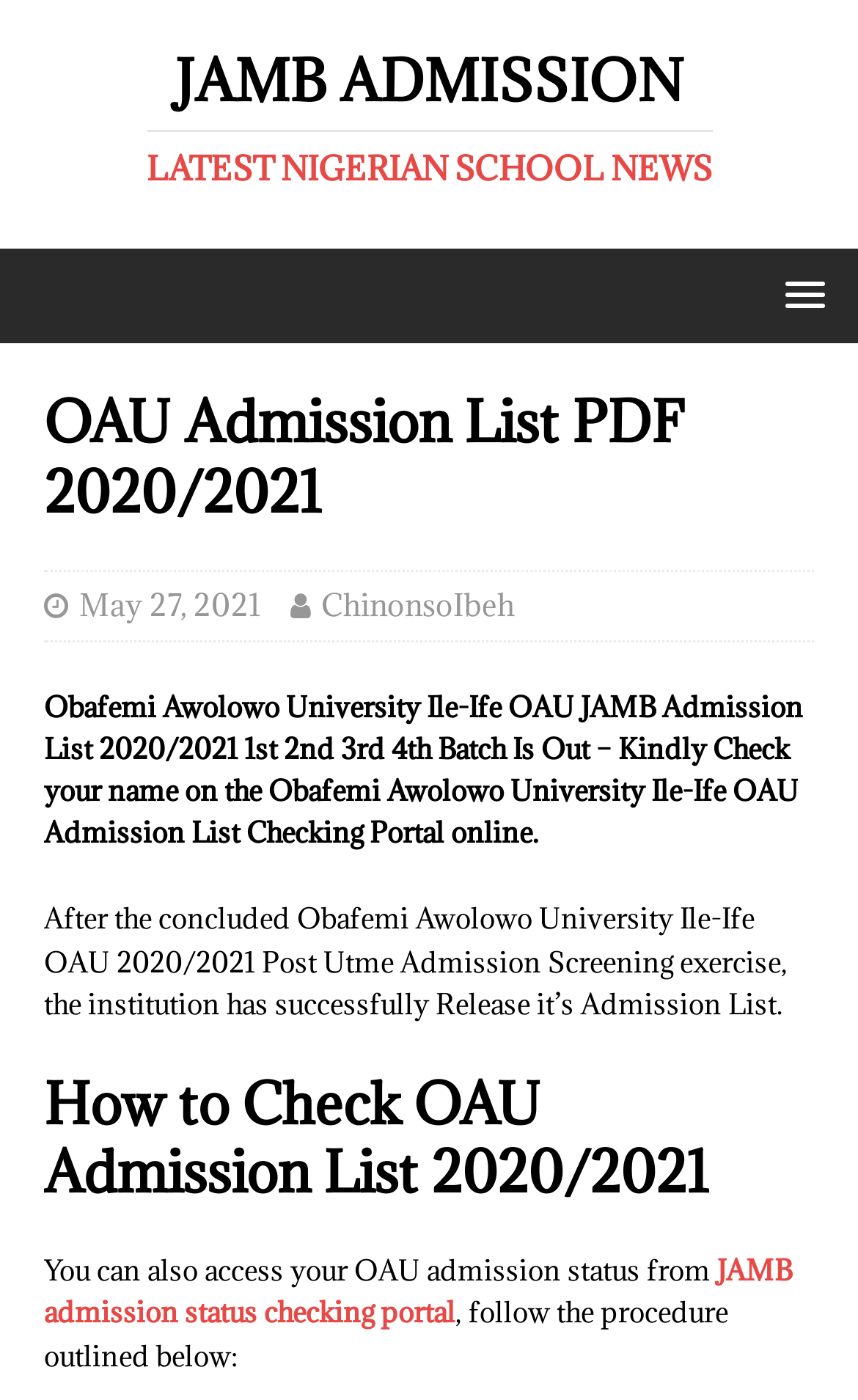Using floating point numbers between 0 and 1, provide the bounding box coordinates in the format (top-left x, top-left y, bottom-right x, bottom-right y). Locate the UI element described here: MENU

[0.872, 0.186, 0.987, 0.235]